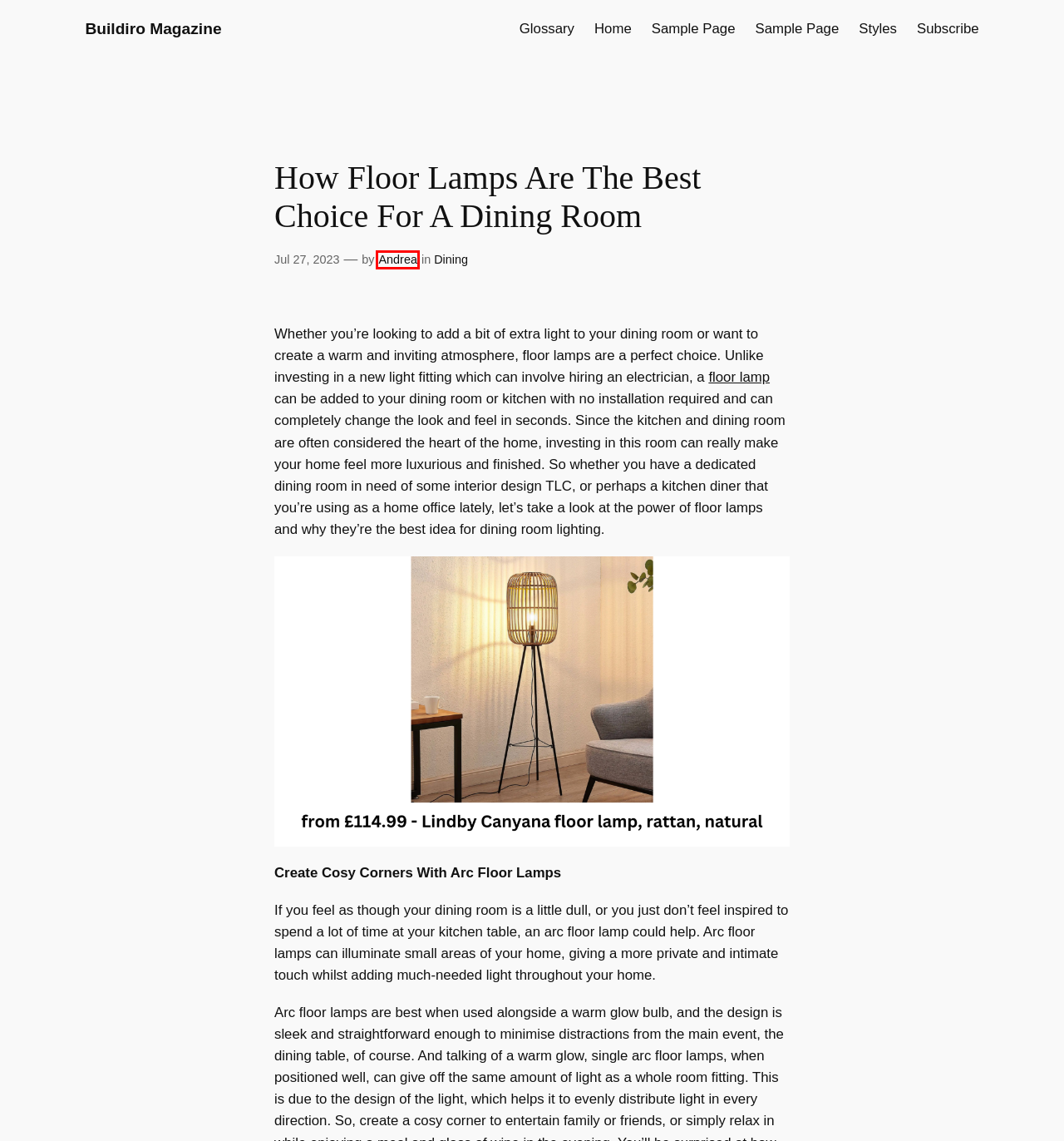You are presented with a screenshot of a webpage with a red bounding box. Select the webpage description that most closely matches the new webpage after clicking the element inside the red bounding box. The options are:
A. Andrea – Buildiro Magazine
B. Sample Page – Buildiro Magazine
C. Home – Buildiro Magazine
D. Styles – Buildiro Magazine
E. Lindby Canyana floor lamp, rattan, natural
F. Dining – Buildiro Magazine
G. Buildiro Magazine – Official Buildiro Magazine
H. Subscribe – Buildiro Magazine

A